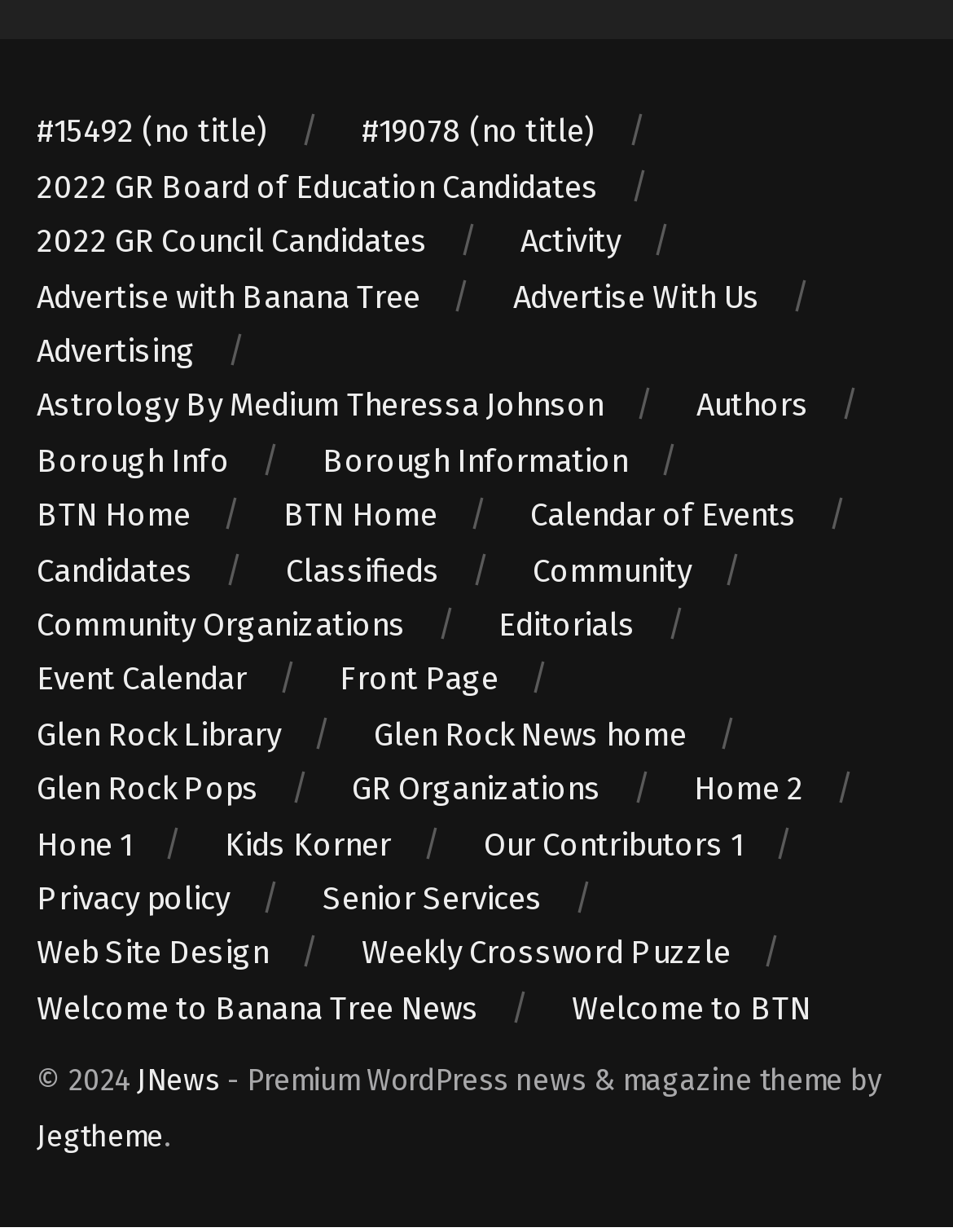Please identify the bounding box coordinates of the element I need to click to follow this instruction: "Visit the Glen Rock Library".

[0.038, 0.581, 0.295, 0.611]